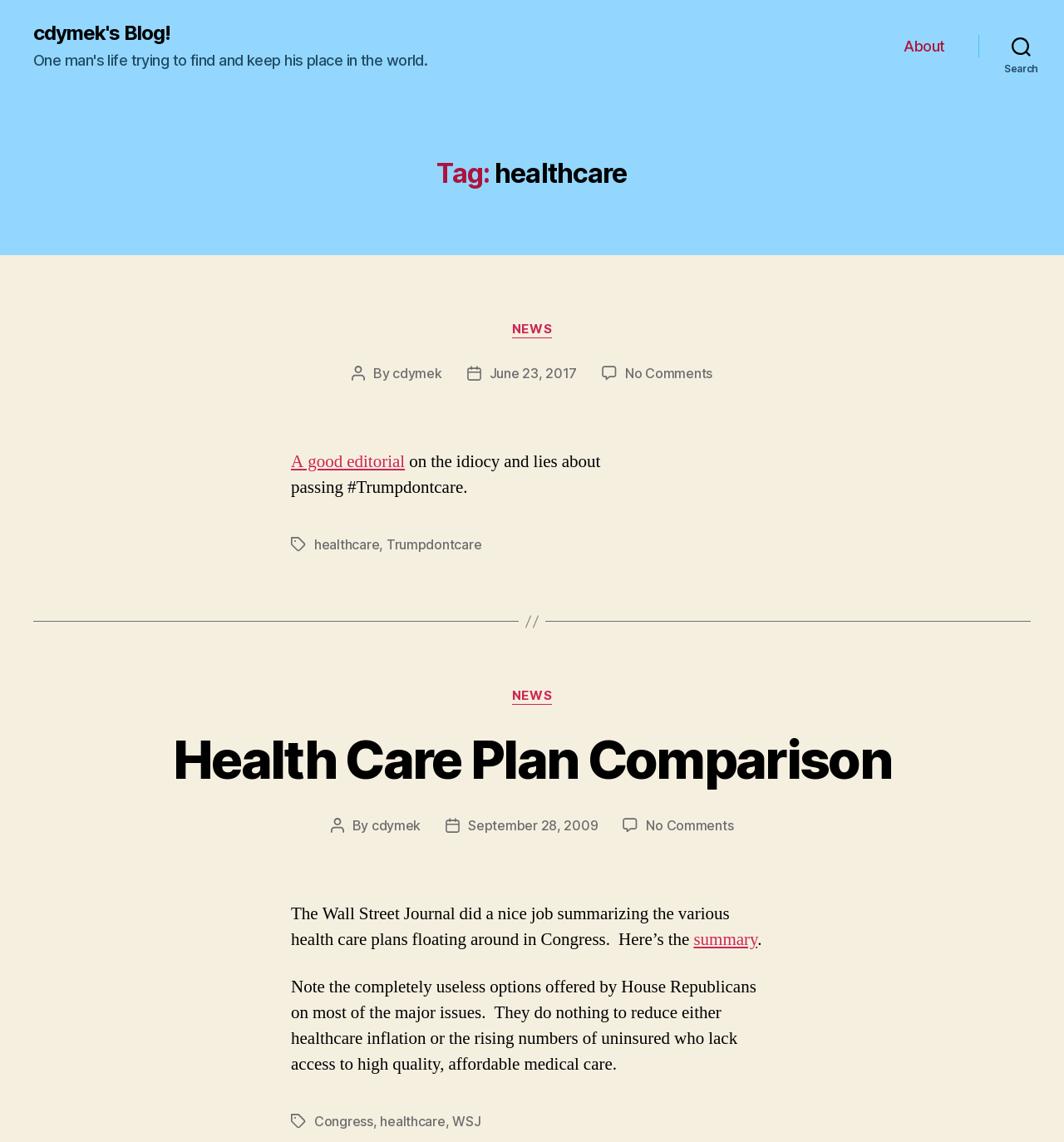Find the bounding box of the element with the following description: "June 23, 2017". The coordinates must be four float numbers between 0 and 1, formatted as [left, top, right, bottom].

[0.46, 0.32, 0.542, 0.334]